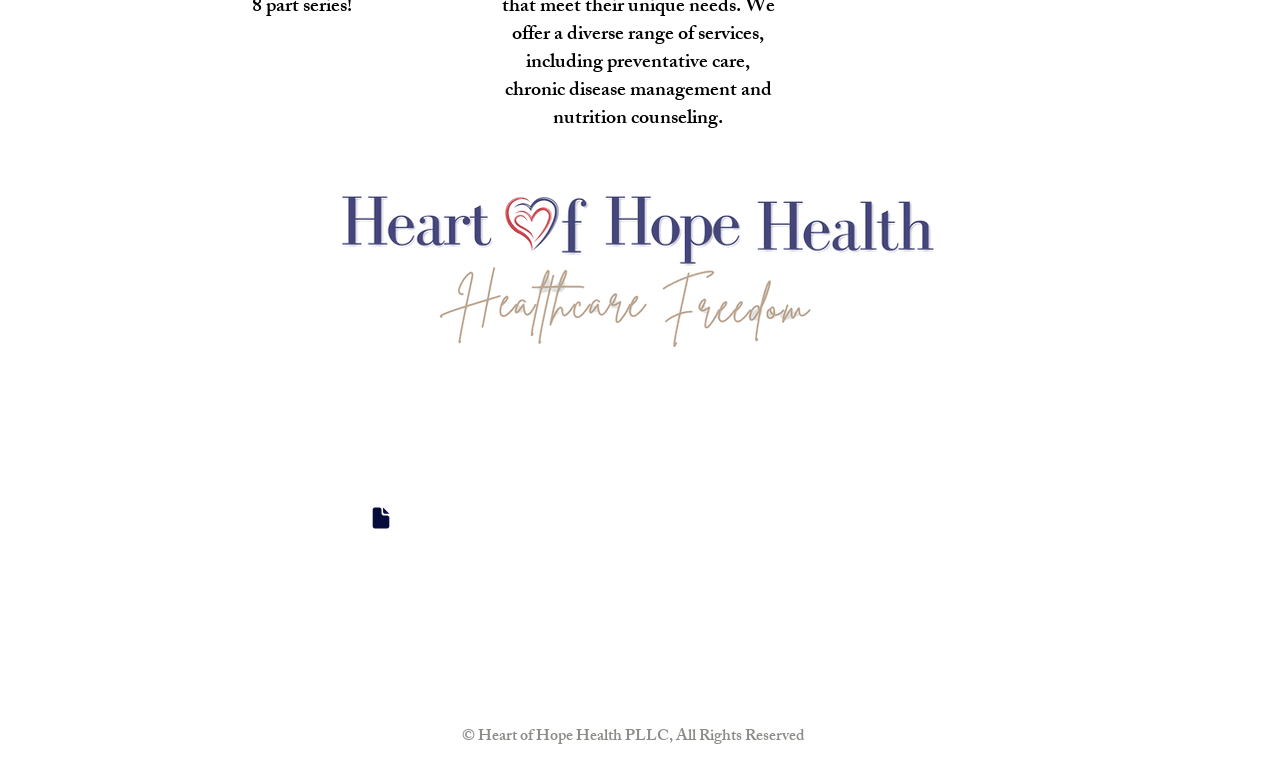What are the hours of operation for primary care?
Answer the question with a single word or phrase by looking at the picture.

Monday - Thursday 8:00 am - 6:00 pm, Friday 8:00 am - 1:00 pm